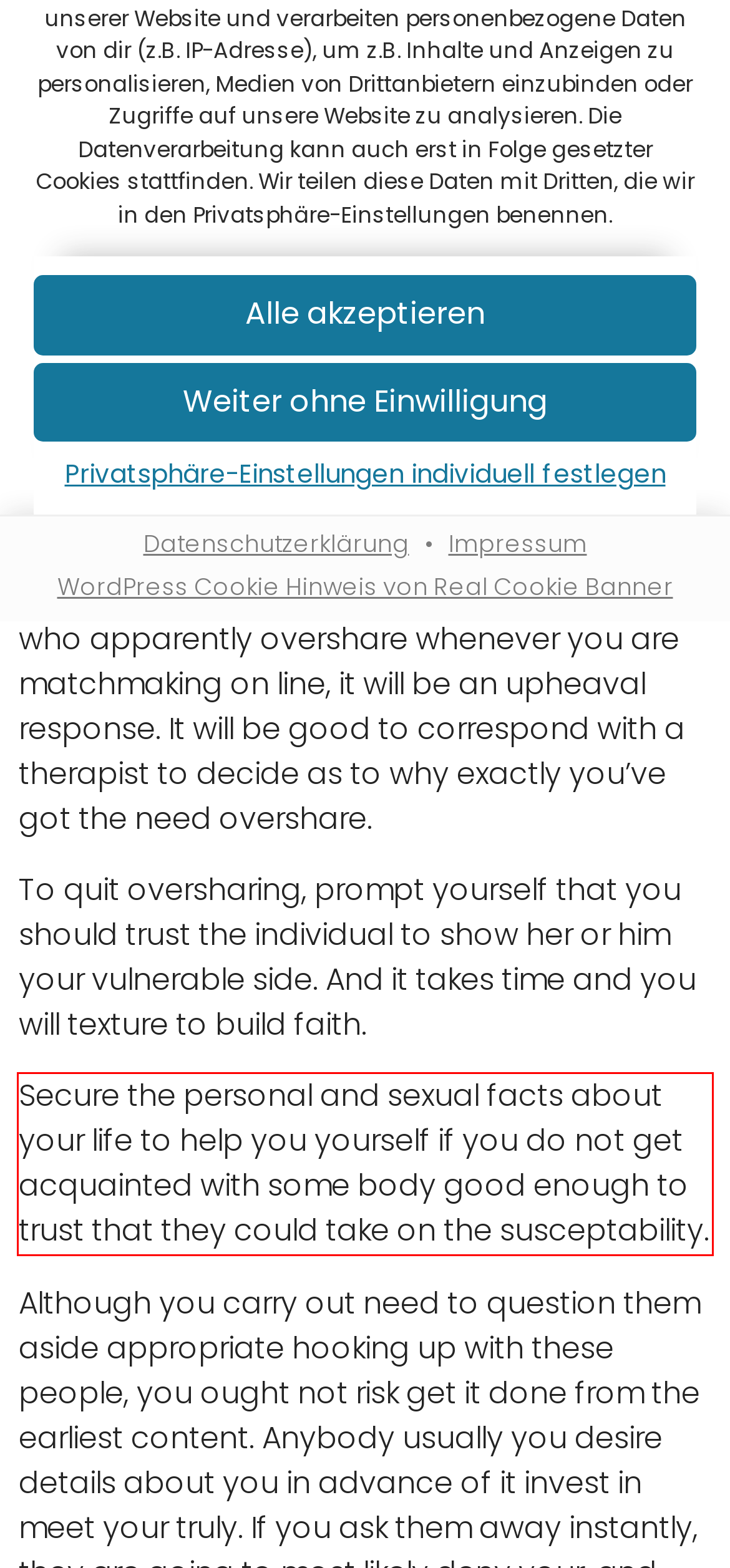Please perform OCR on the UI element surrounded by the red bounding box in the given webpage screenshot and extract its text content.

Secure the personal and sexual facts about your life to help you yourself if you do not get acquainted with some body good enough to trust that they could take on the susceptability.